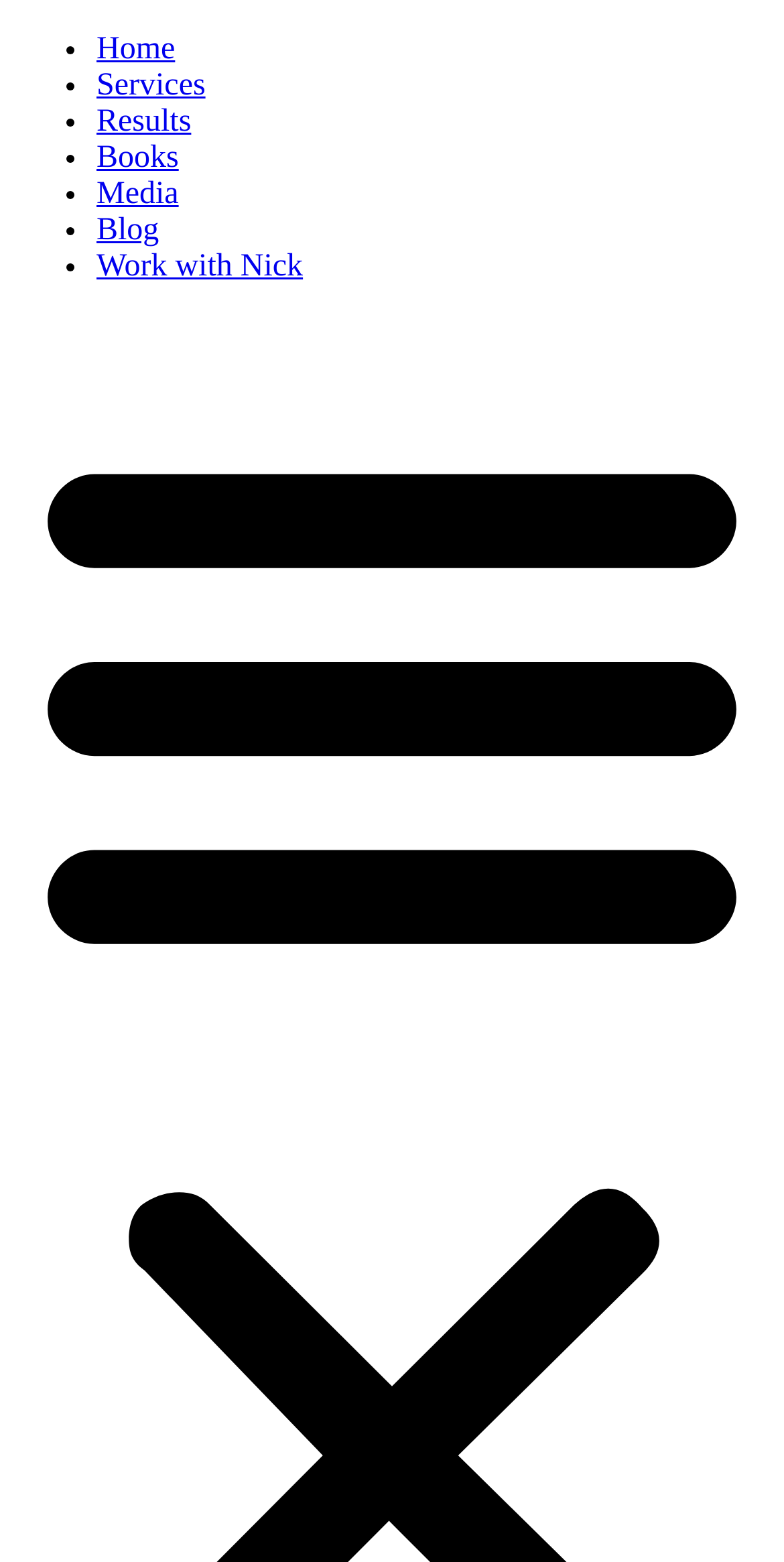What is the position of the Services link?
Based on the image, answer the question with as much detail as possible.

I examined the navigation menu and found that the Services link is the second link from the top, located below the Home link and above the Results link.